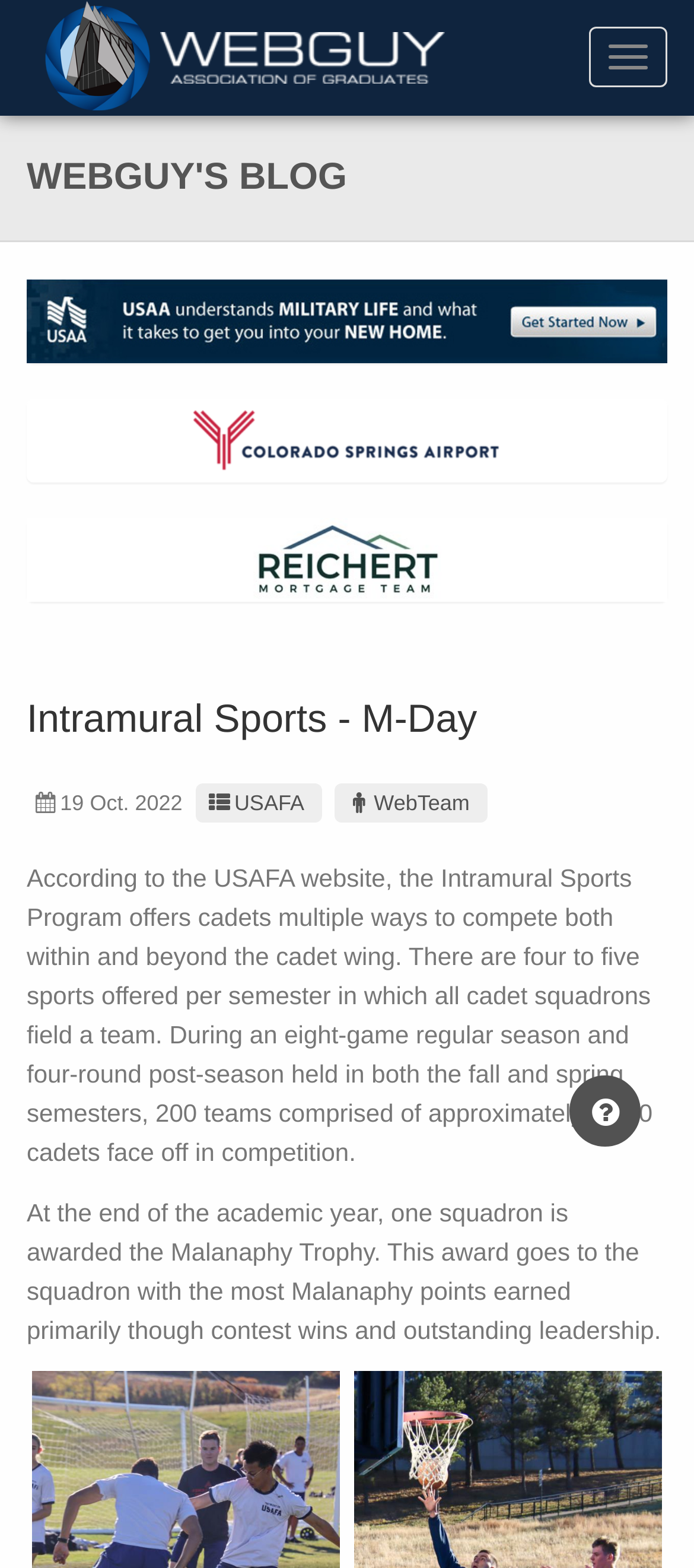Use a single word or phrase to answer the question:
How many rounds are in the post-season?

4